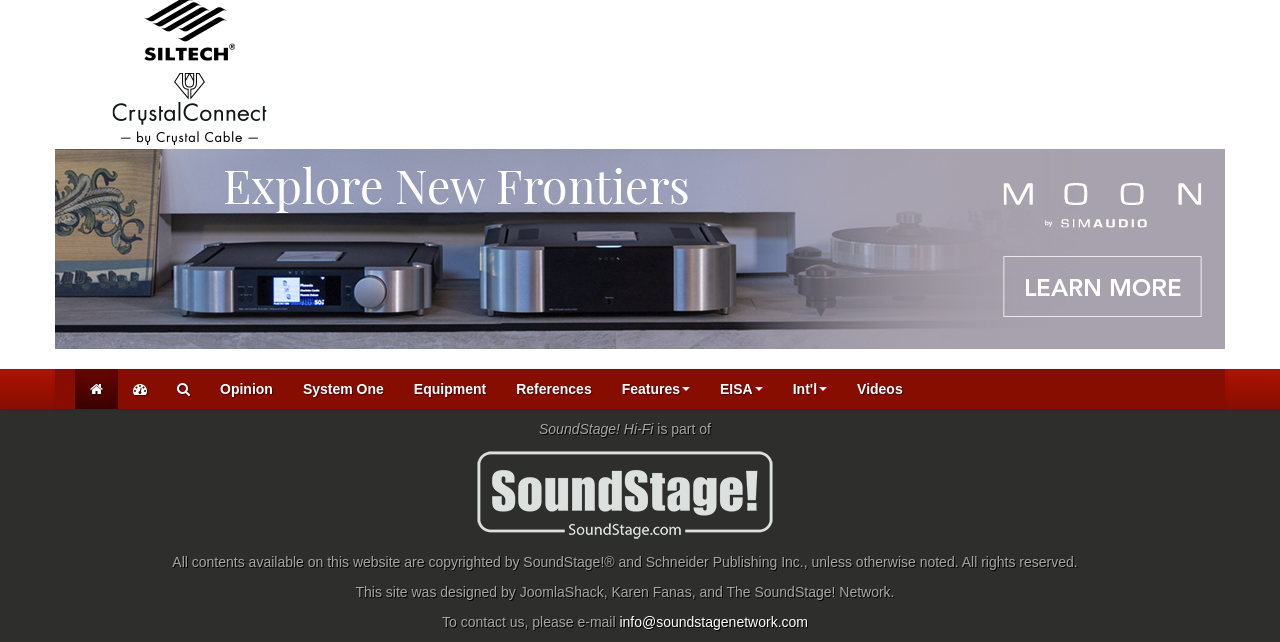Who designed the website?
Utilize the information in the image to give a detailed answer to the question.

I found a static text at the bottom of the page which mentions that the website was designed by JoomlaShack, Karen Fanas, and The SoundStage! Network.